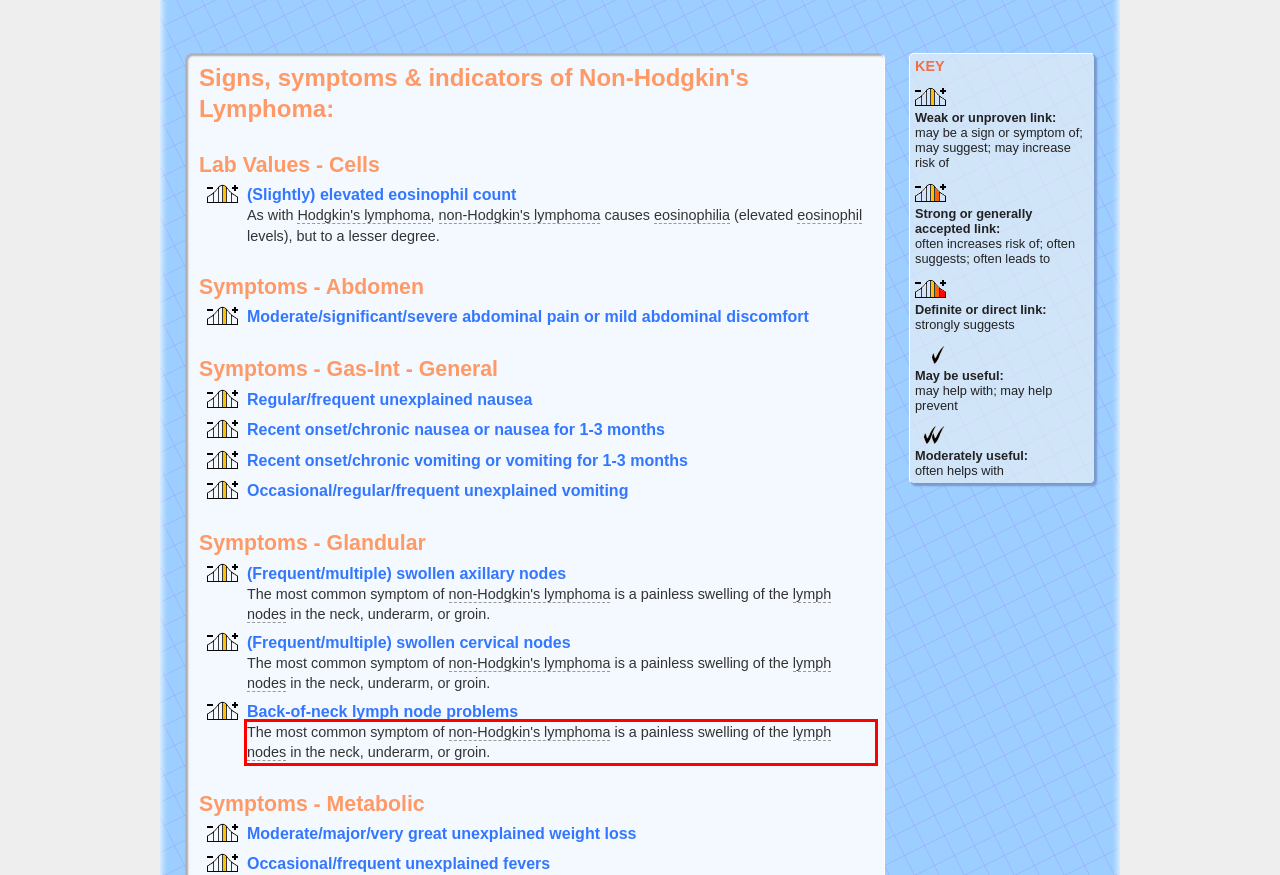Identify and extract the text within the red rectangle in the screenshot of the webpage.

The most common symptom of non-Hodgkin's lymphoma is a painless swelling of the lymph nodes in the neck, underarm, or groin.